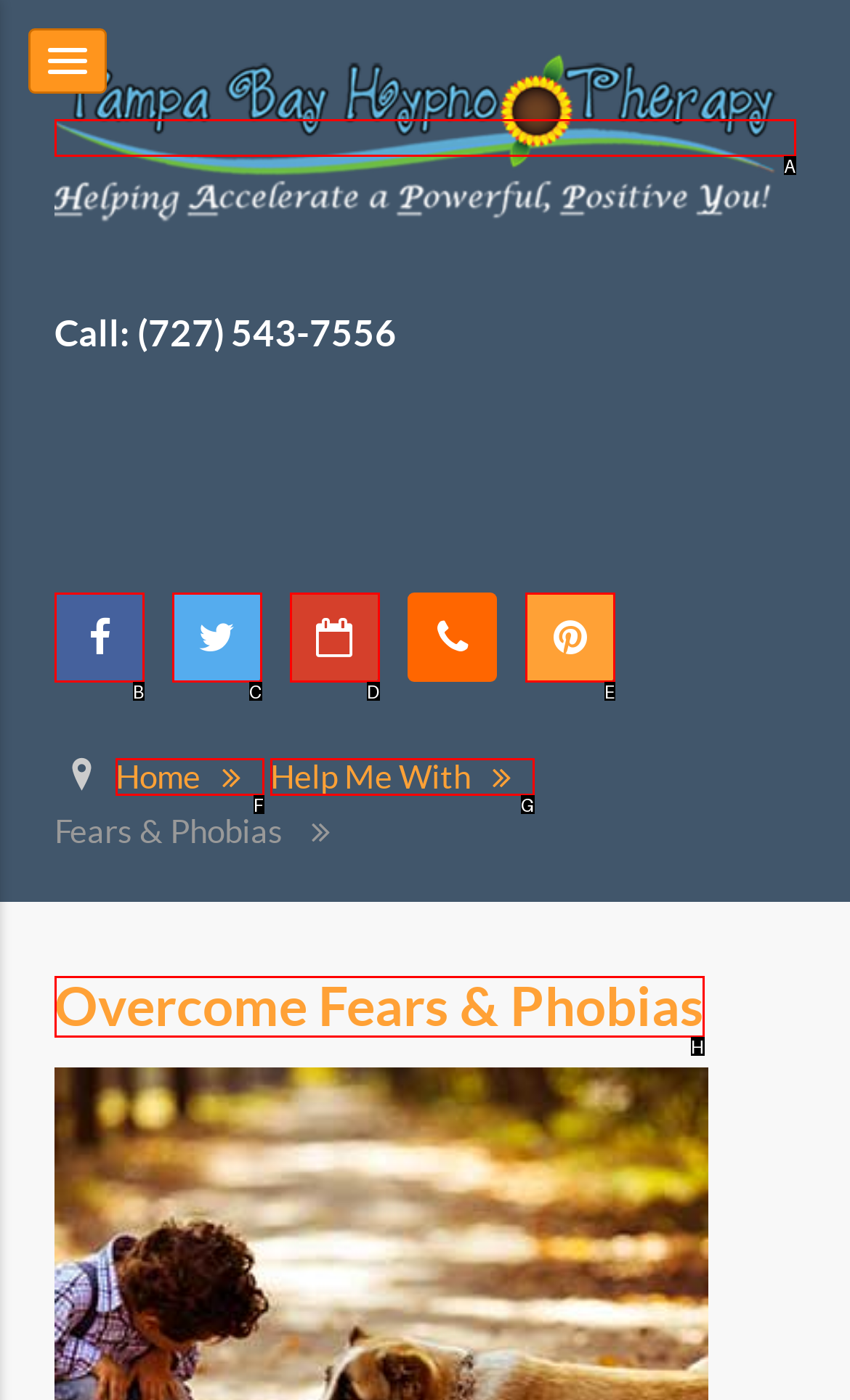From the given options, choose the HTML element that aligns with the description: Facebook. Respond with the letter of the selected element.

B